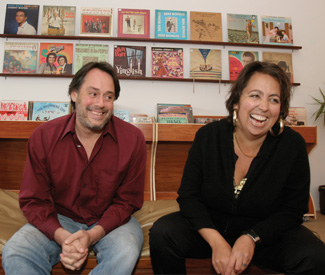Elaborate on the various elements present in the image.

In a vibrant setting that recalls the charm of a vintage record store, two individuals share a moment of joy and laughter, encapsulated in a relaxed atmosphere. The backdrop features an array of vinyl album covers displayed on a shelf, hinting at a diverse musical collection. This image captures the essence of cultural appreciation, as the subjects, dressed casually in complementary outfits, sit side by side, exuding warmth and familiarity. Their expressions convey a deep connection as they engage in lighthearted conversation, perfectly illustrating the spirit of music and community. This moment is likely tied to a narrative about music, culture, or a special event related to the arts, adding context to the visual charm of their shared experience.